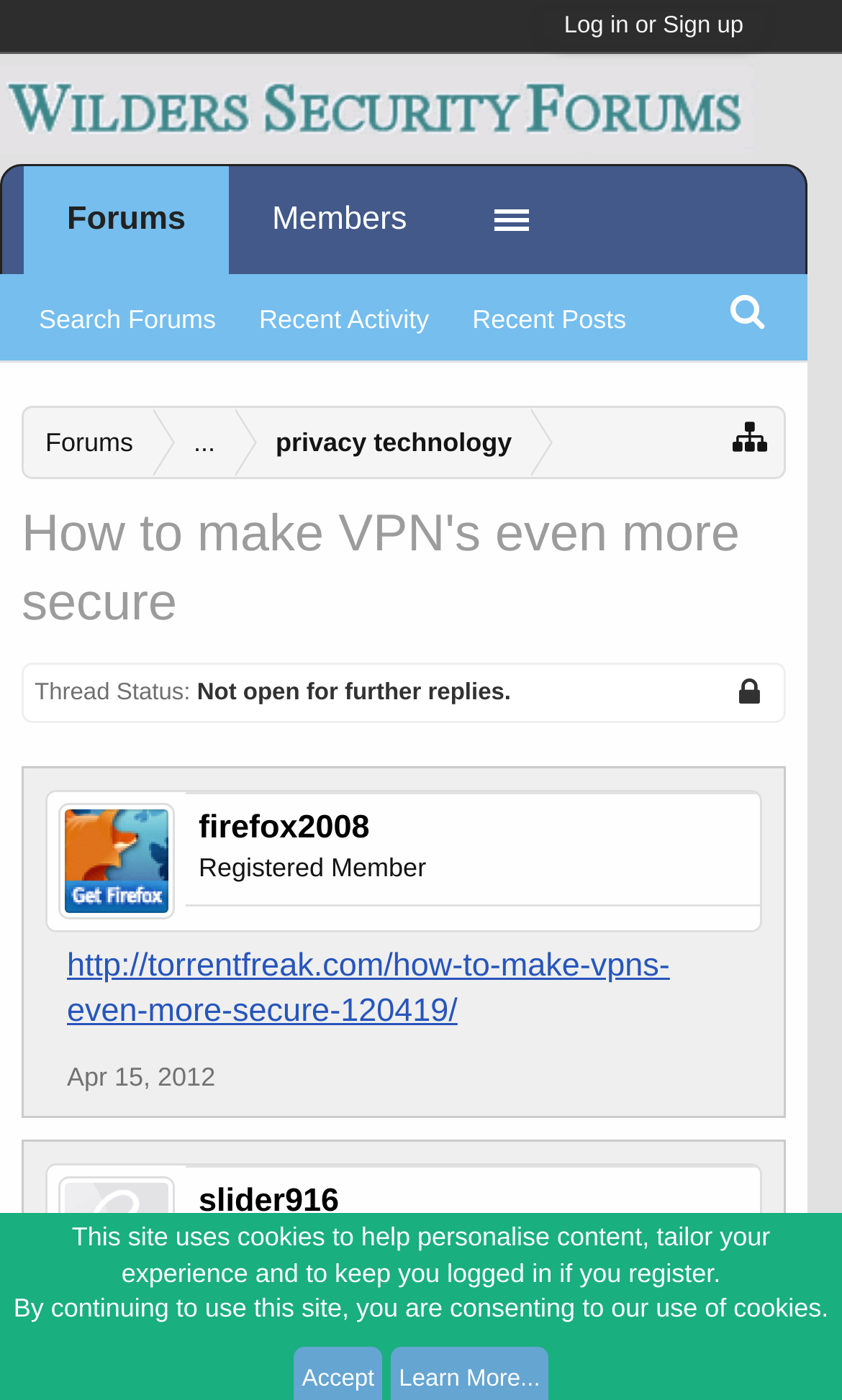Locate the bounding box coordinates of the element that should be clicked to execute the following instruction: "Log in or Sign up".

[0.67, 0.009, 0.883, 0.028]